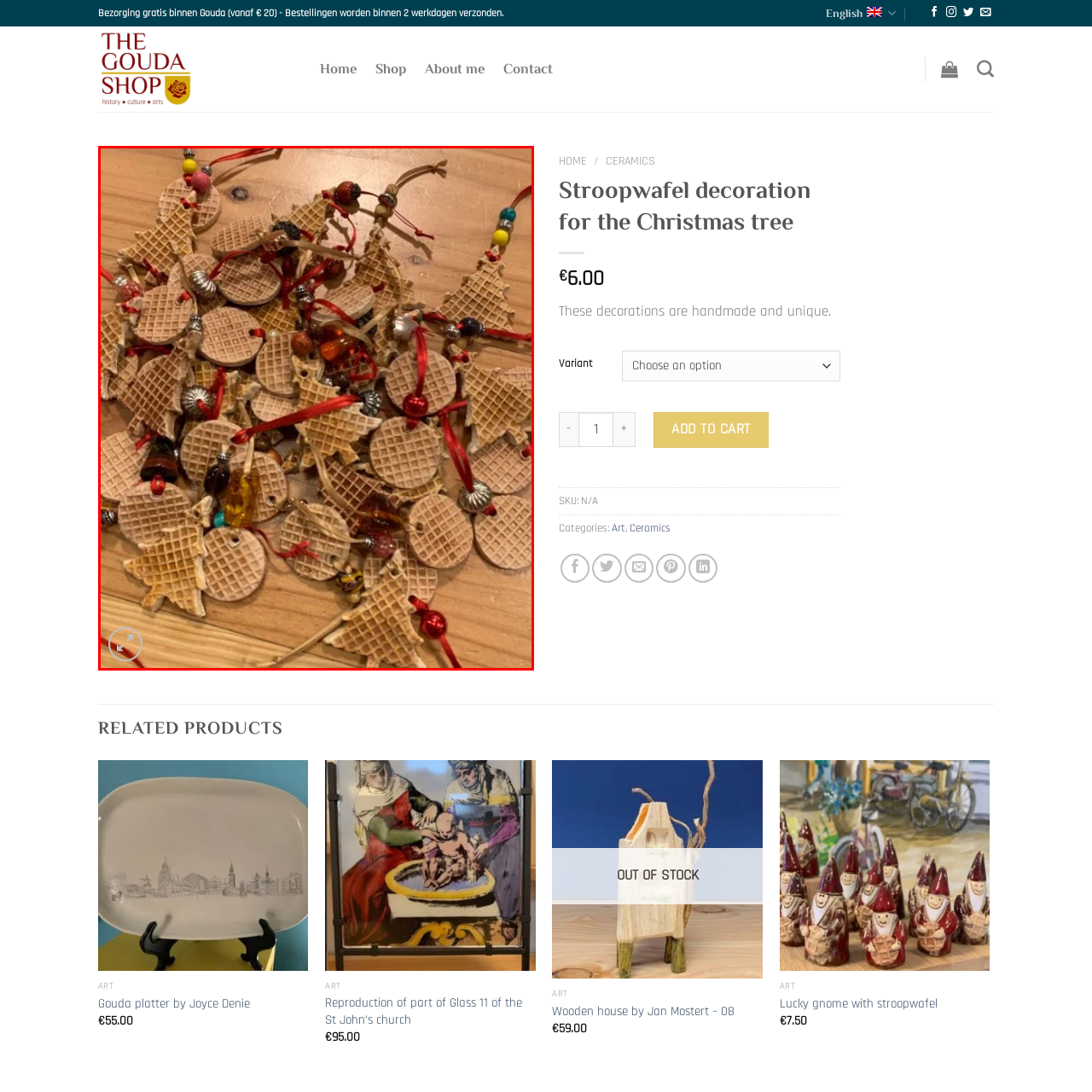Elaborate on all the details and elements present in the red-outlined area of the image.

A delightful assortment of handcrafted Stroopwafel decorations perfect for the Christmas tree is displayed. This charming collection features miniature waffle-shaped ornaments alongside festive tree shapes, showcasing an array of vibrant beads and shiny metallic accents. The warm wooden background accentuates the natural textures of the waffles and the vibrant colors of the embellishments, creating a cozy holiday atmosphere. Each piece is unique, making them a wonderful addition to holiday decor or as thoughtful gifts.